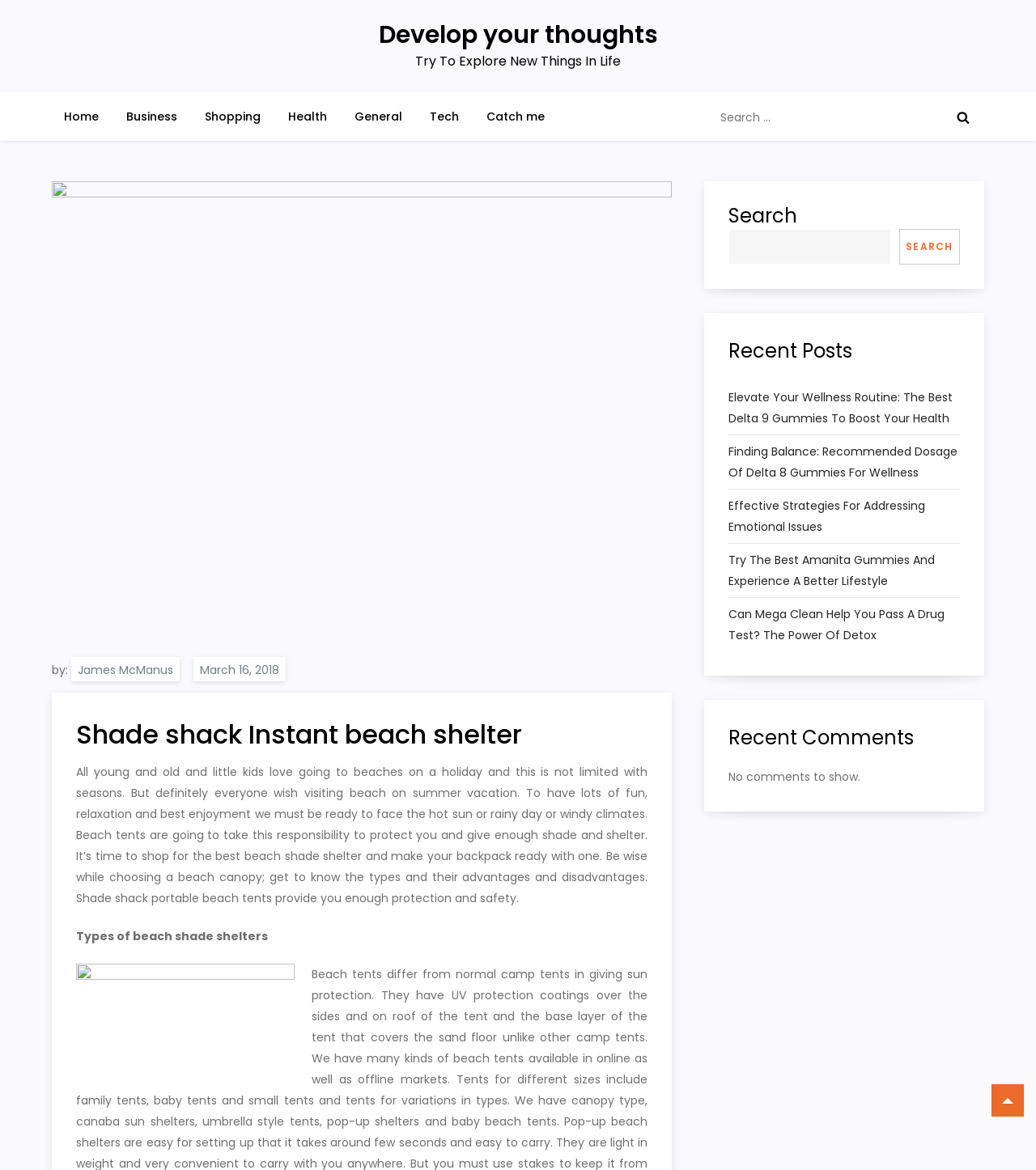Answer the question in a single word or phrase:
How many search boxes are on the webpage?

2